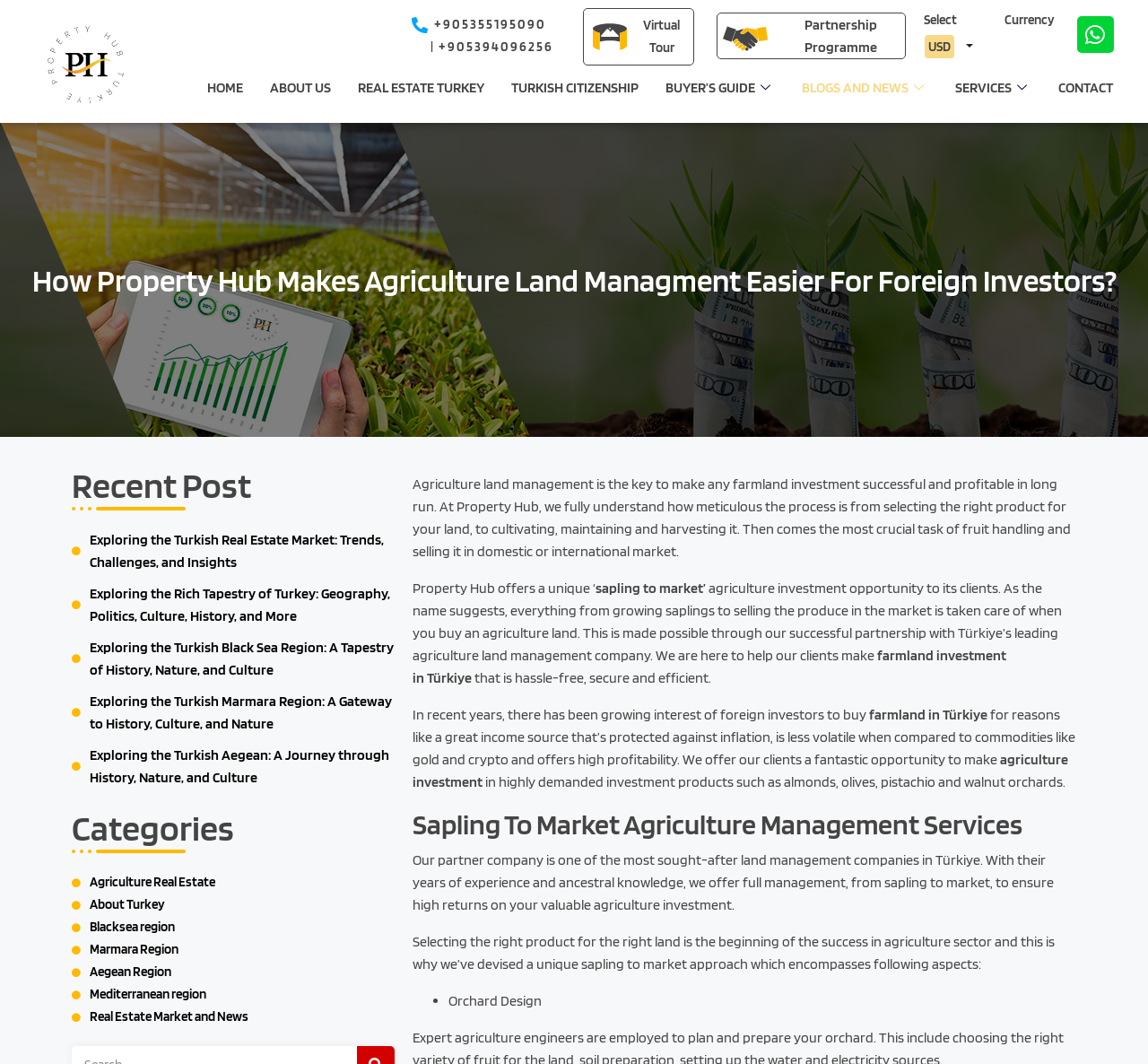Can you find the bounding box coordinates of the area I should click to execute the following instruction: "Click the 'Partnership Programme' link"?

[0.625, 0.013, 0.788, 0.055]